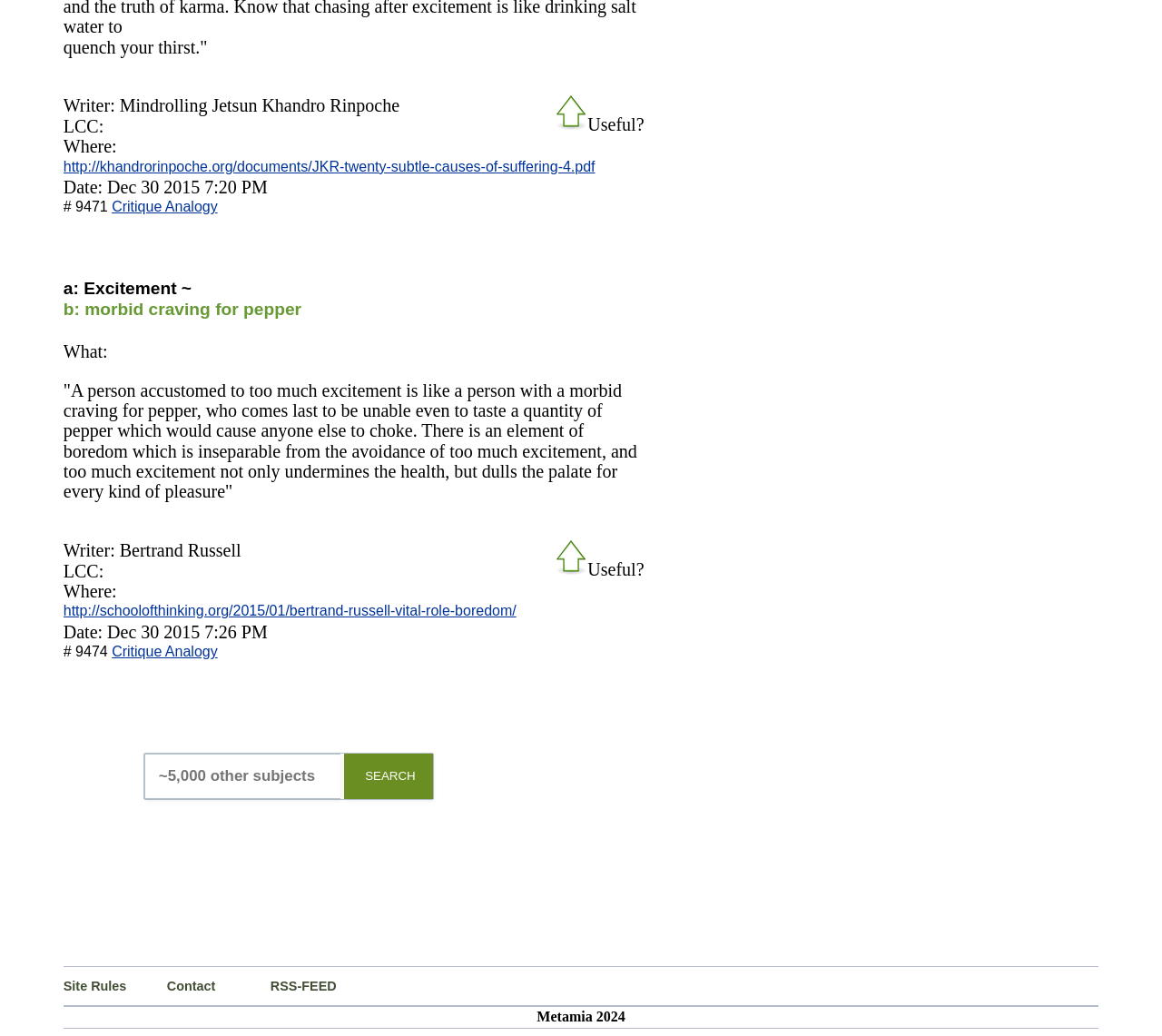How many authors are mentioned on the page?
Examine the image and provide an in-depth answer to the question.

The webpage mentions two authors, Mindrolling Jetsun Khandro Rinpoche and Bertrand Russell, as indicated by the 'Writer:' labels.